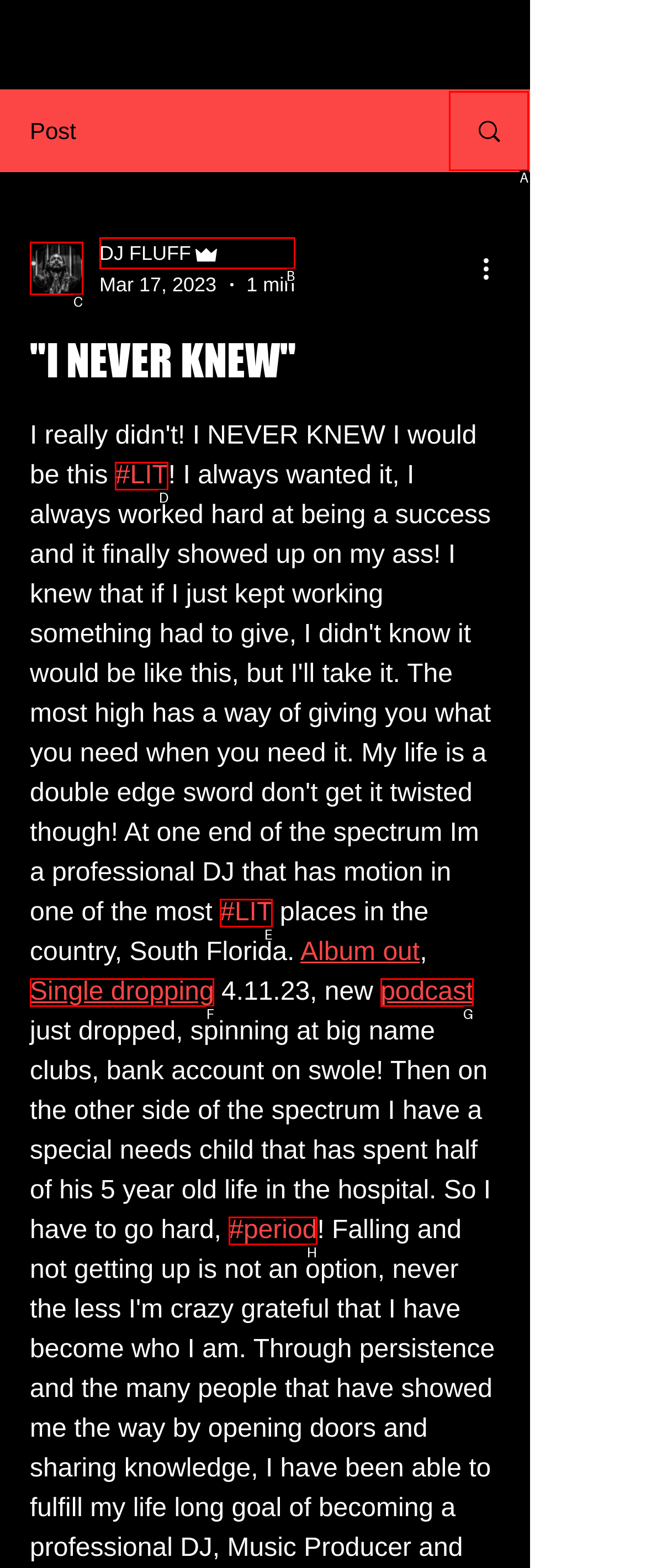Determine which option matches the element description: Single dropping
Reply with the letter of the appropriate option from the options provided.

F